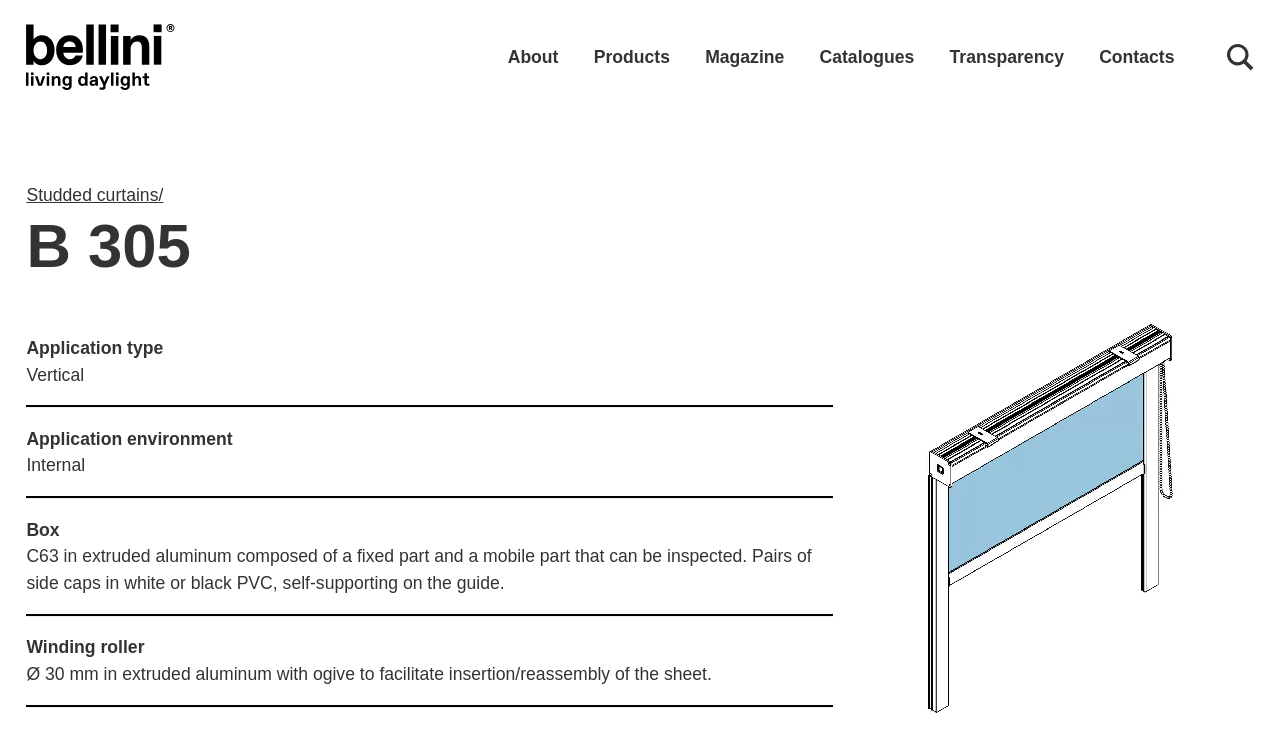Determine the bounding box coordinates of the element that should be clicked to execute the following command: "view catalogues".

[0.627, 0.04, 0.728, 0.116]